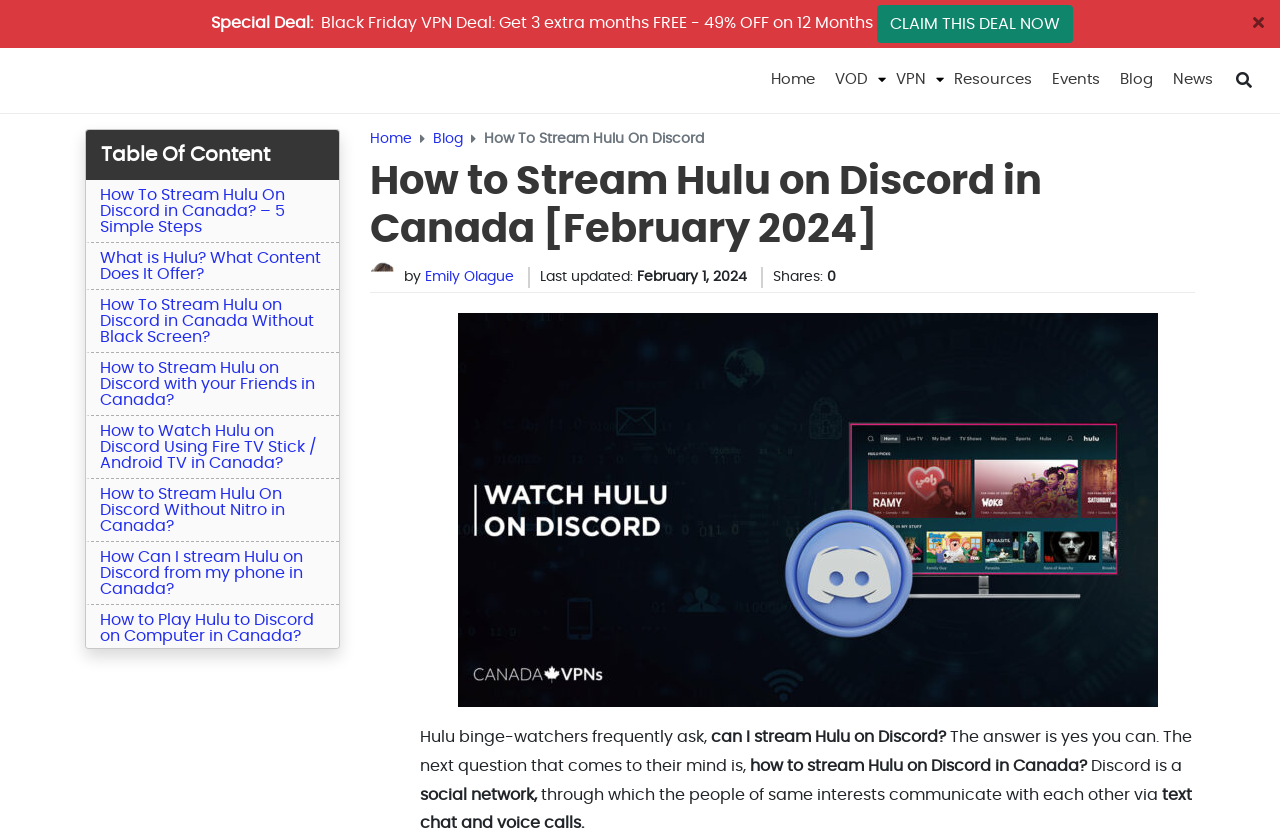What is the purpose of Discord?
Observe the image and answer the question with a one-word or short phrase response.

Social network for communication